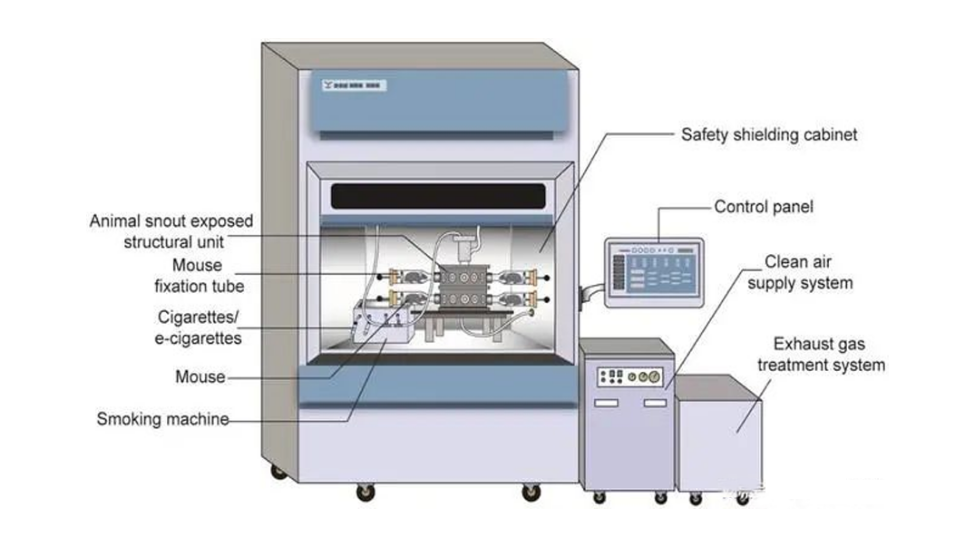Paint a vivid picture with your description of the image.

The image depicts a specialized laboratory setup designed for conducting research on the effects of smoking on respiratory health. It features a safety shielding cabinet housing a complex arrangement for exposing laboratory mice to smoke from both traditional cigarettes and e-cigarettes. Key components labelled in the diagram include:

- **Animal Snout Exposed Structural Unit**: A mechanism that facilitates the exposure of the animal's snout to the smoke.
- **Mouse Fixation Tube**: A device intended to securely hold the mice during the experimentation process.
- **Cigarettes/E-cigarettes**: The sources of smoke being studied.
- **Smoking Machine**: The apparatus responsible for generating and delivering smoke to the exposed environment.
- **Control Panel**: For monitoring and adjusting experiment parameters.
- **Clean Air Supply System**: To provide unpolluted air for comparison purposes.
- **Exhaust Gas Treatment System**: Ensures the safe disposal of hazardous smoke byproducts.

This comprehensive setup underscores the rigorous methodology employed by researchers from Zhongshan University, who recently published findings comparing the respiratory effects of e-cigarettes and traditional cigarettes, revealing significant differences in impact on lung function.